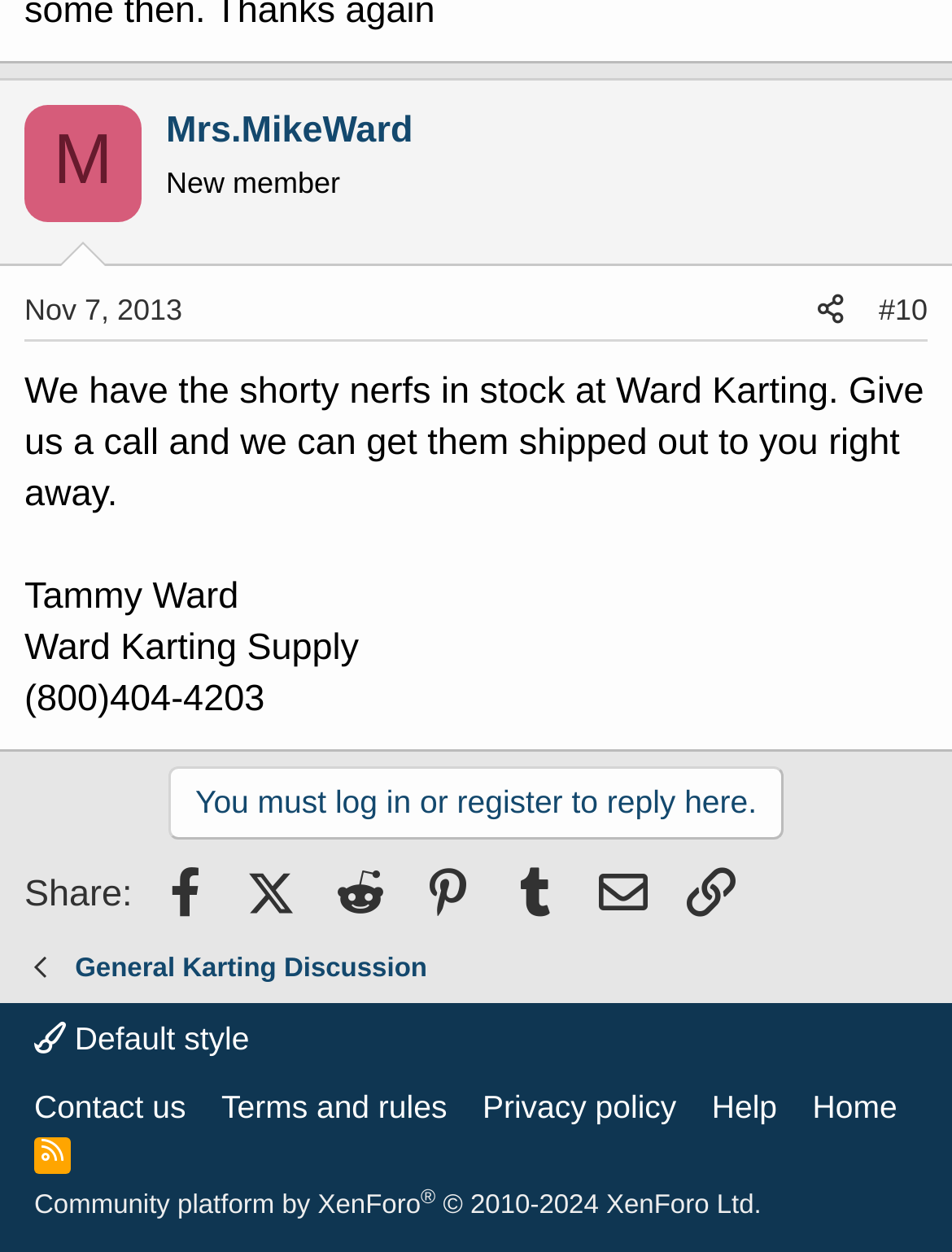Find the UI element described as: "Link" and predict its bounding box coordinates. Ensure the coordinates are four float numbers between 0 and 1, [left, top, right, bottom].

[0.698, 0.681, 0.79, 0.745]